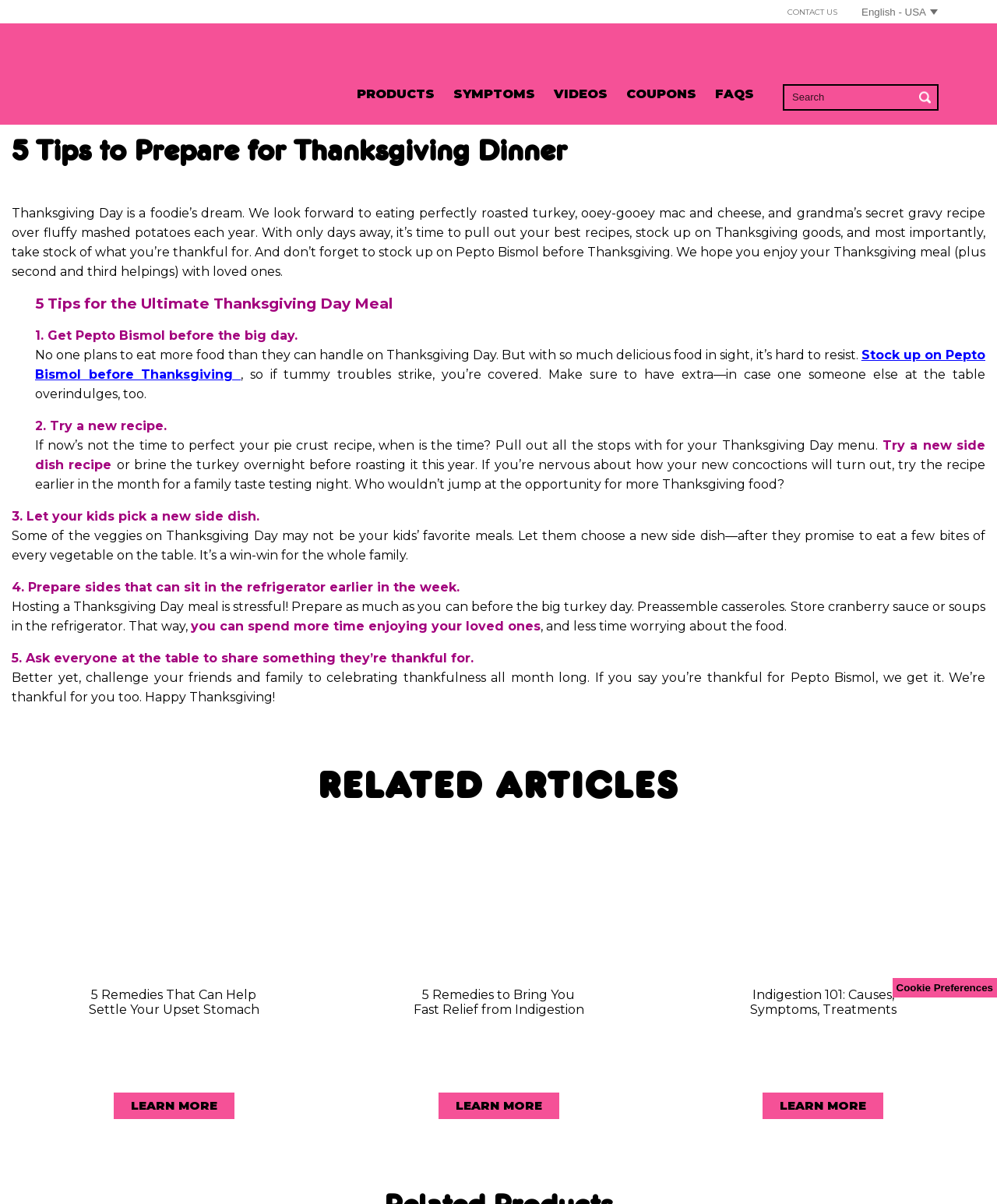Could you indicate the bounding box coordinates of the region to click in order to complete this instruction: "Learn more about 5 Remedies That Can Help Settle Your Upset Stomach".

[0.114, 0.907, 0.235, 0.929]